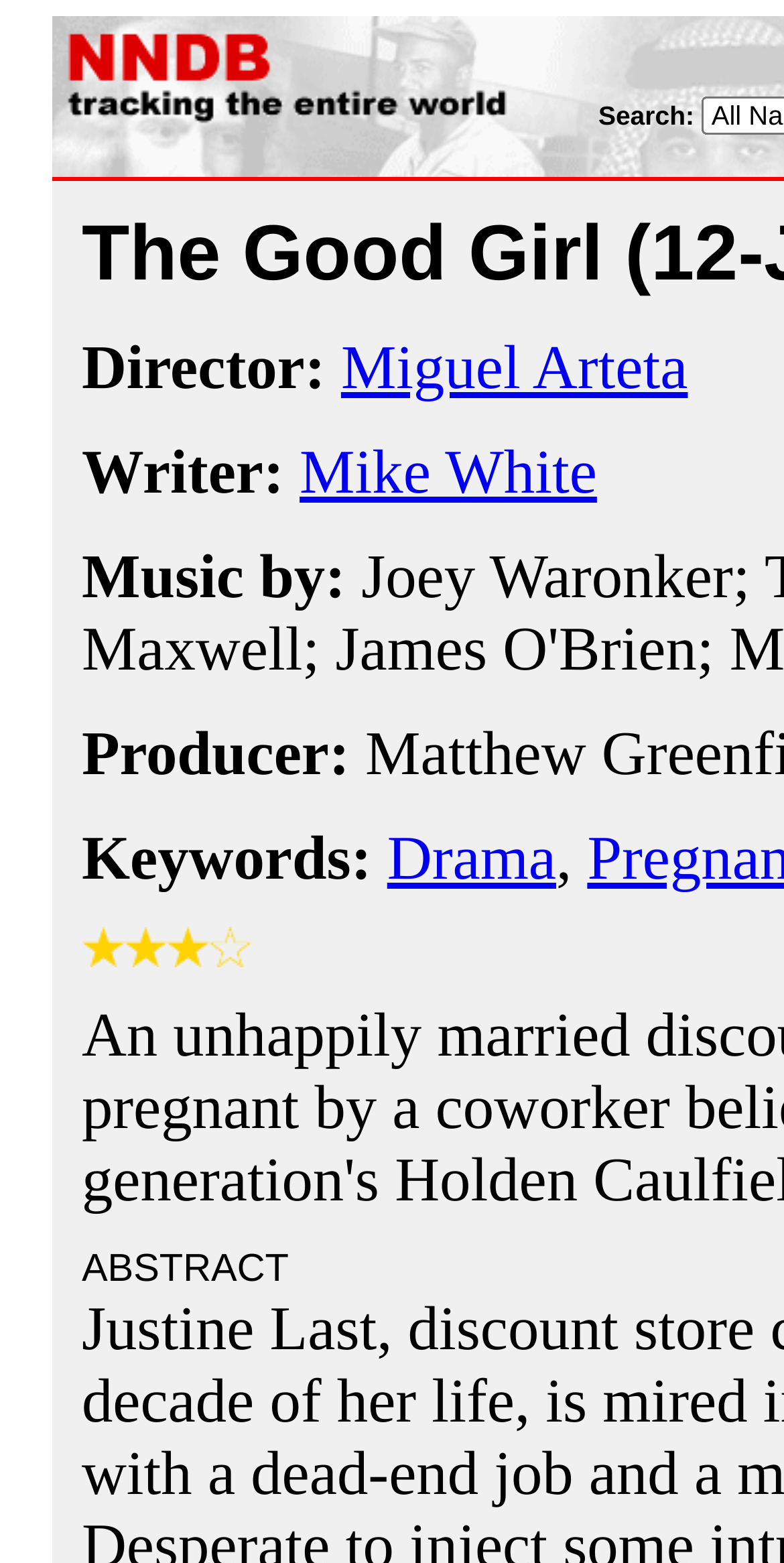What is the keyword associated with the link 'Drama'?
From the image, respond using a single word or phrase.

Drama